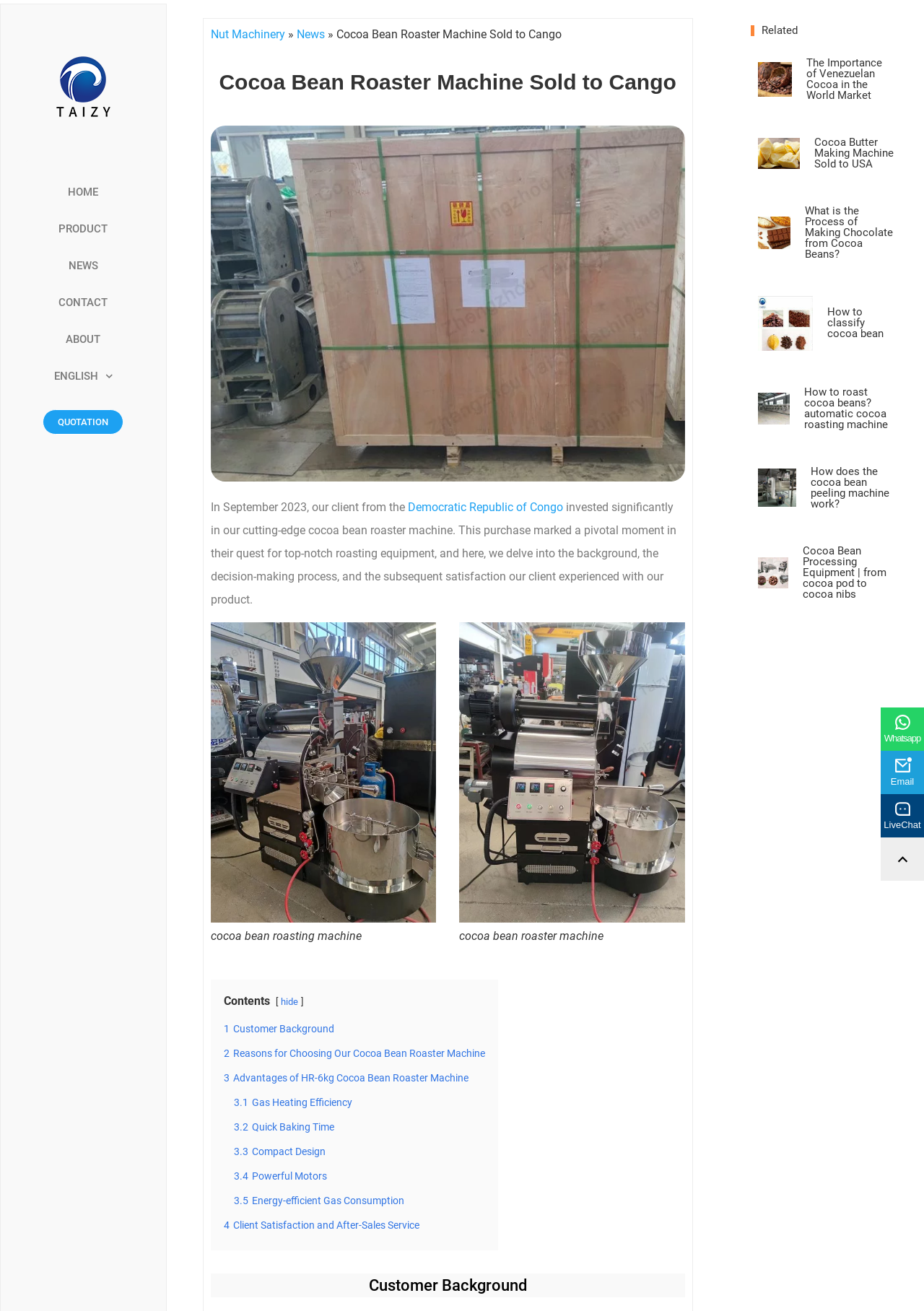Locate the bounding box coordinates of the element that should be clicked to fulfill the instruction: "View shipment picture".

[0.228, 0.096, 0.741, 0.367]